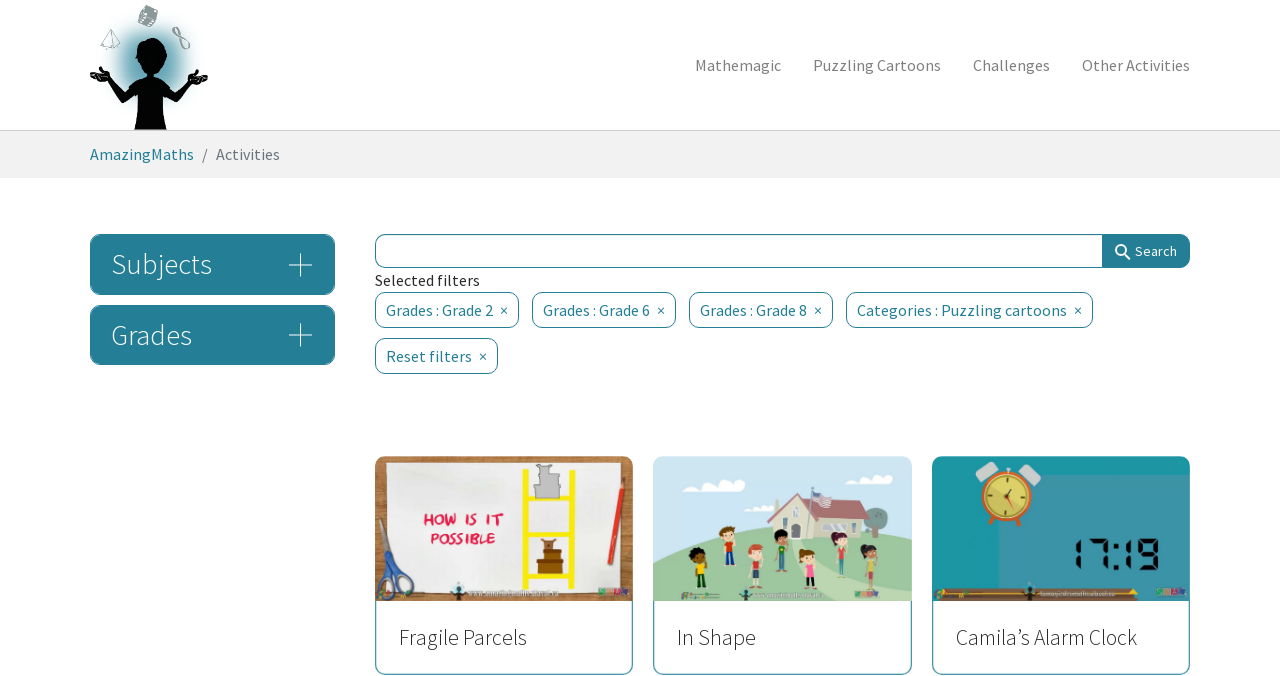How many filters are currently selected?
Using the picture, provide a one-word or short phrase answer.

3